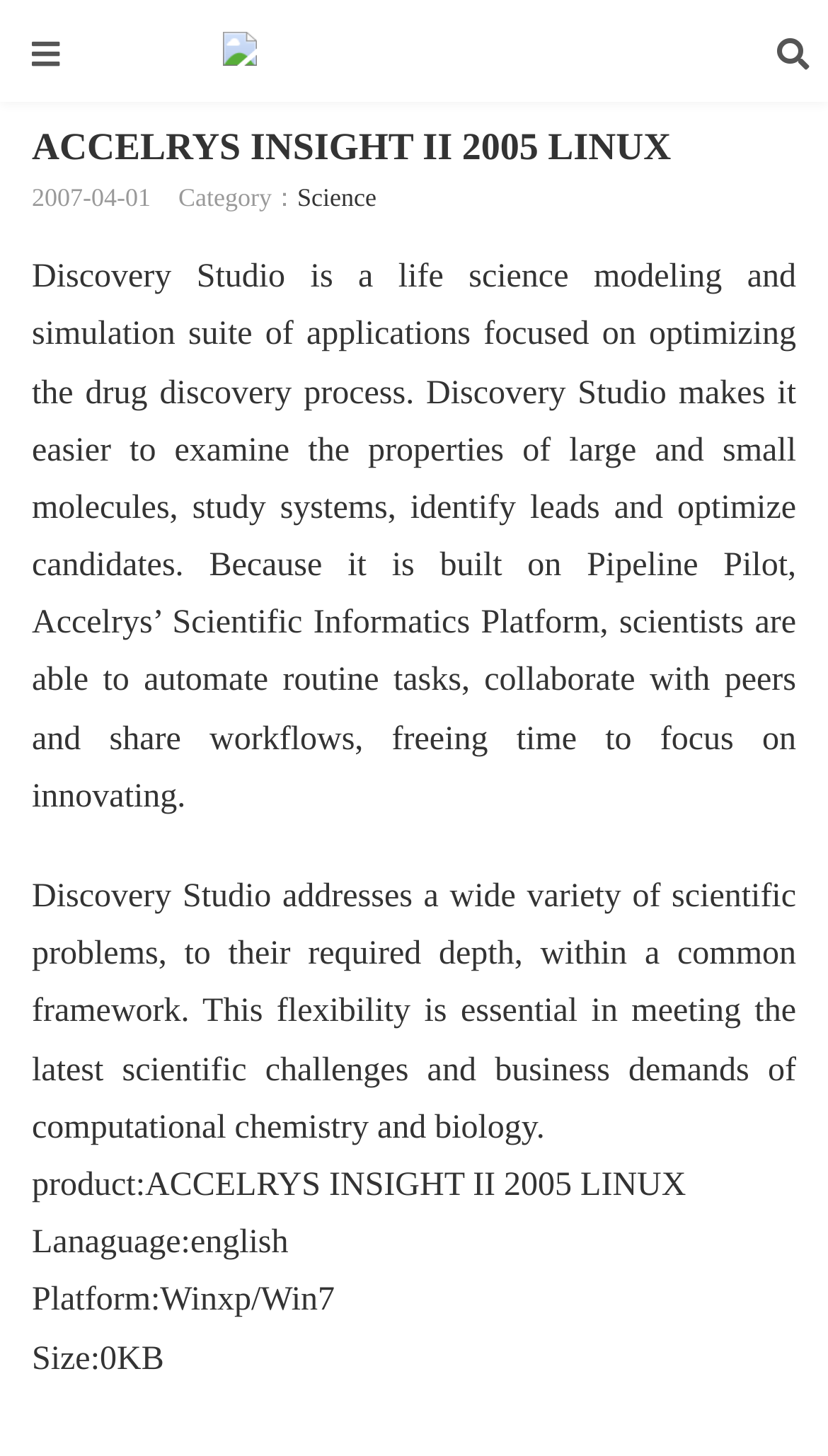Using the details in the image, give a detailed response to the question below:
What is Discovery Studio used for?

Based on the webpage content, Discovery Studio is a life science modeling and simulation suite of applications focused on optimizing the drug discovery process. It makes it easier to examine the properties of large and small molecules, study systems, identify leads and optimize candidates.